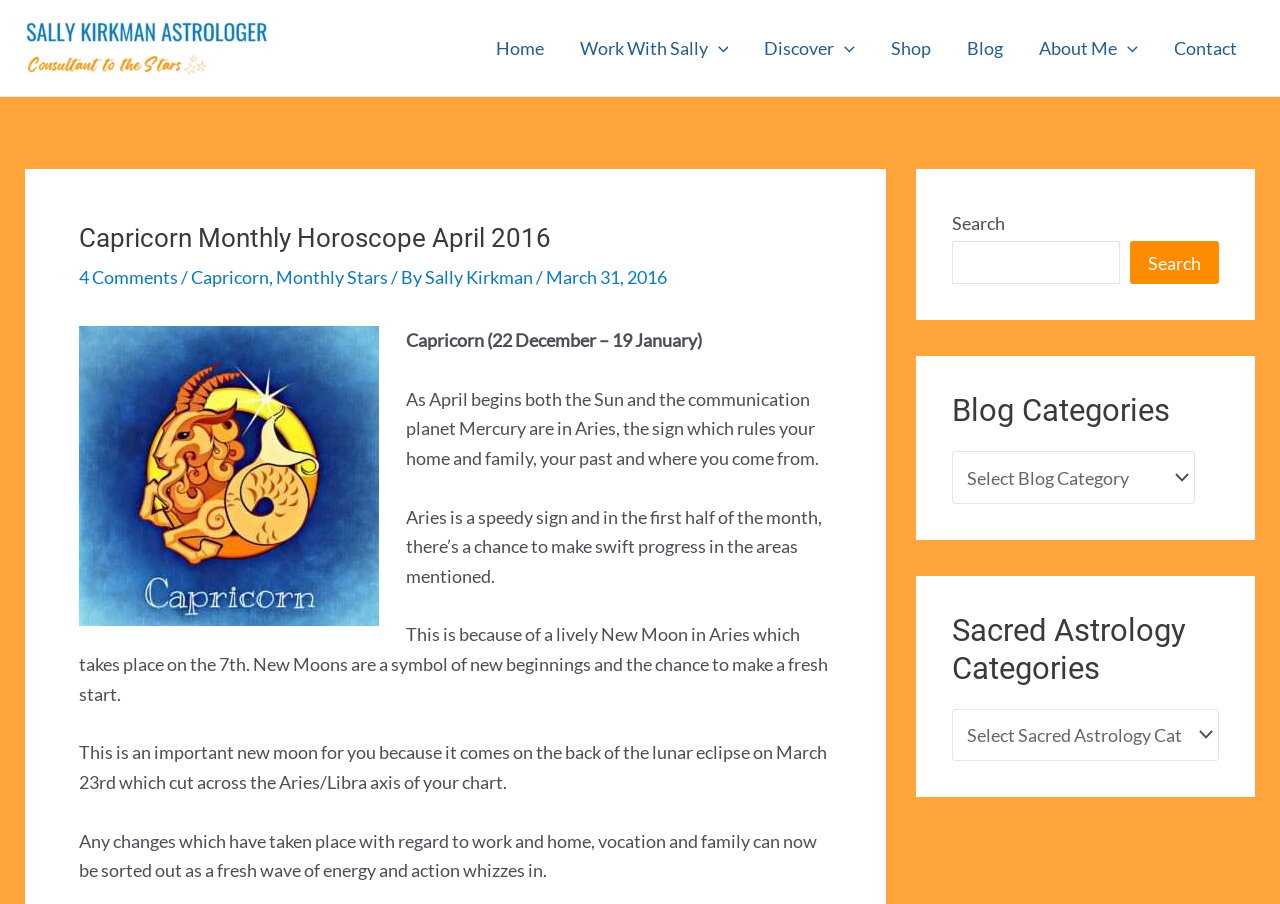Identify the main title of the webpage and generate its text content.

Capricorn Monthly Horoscope April 2016